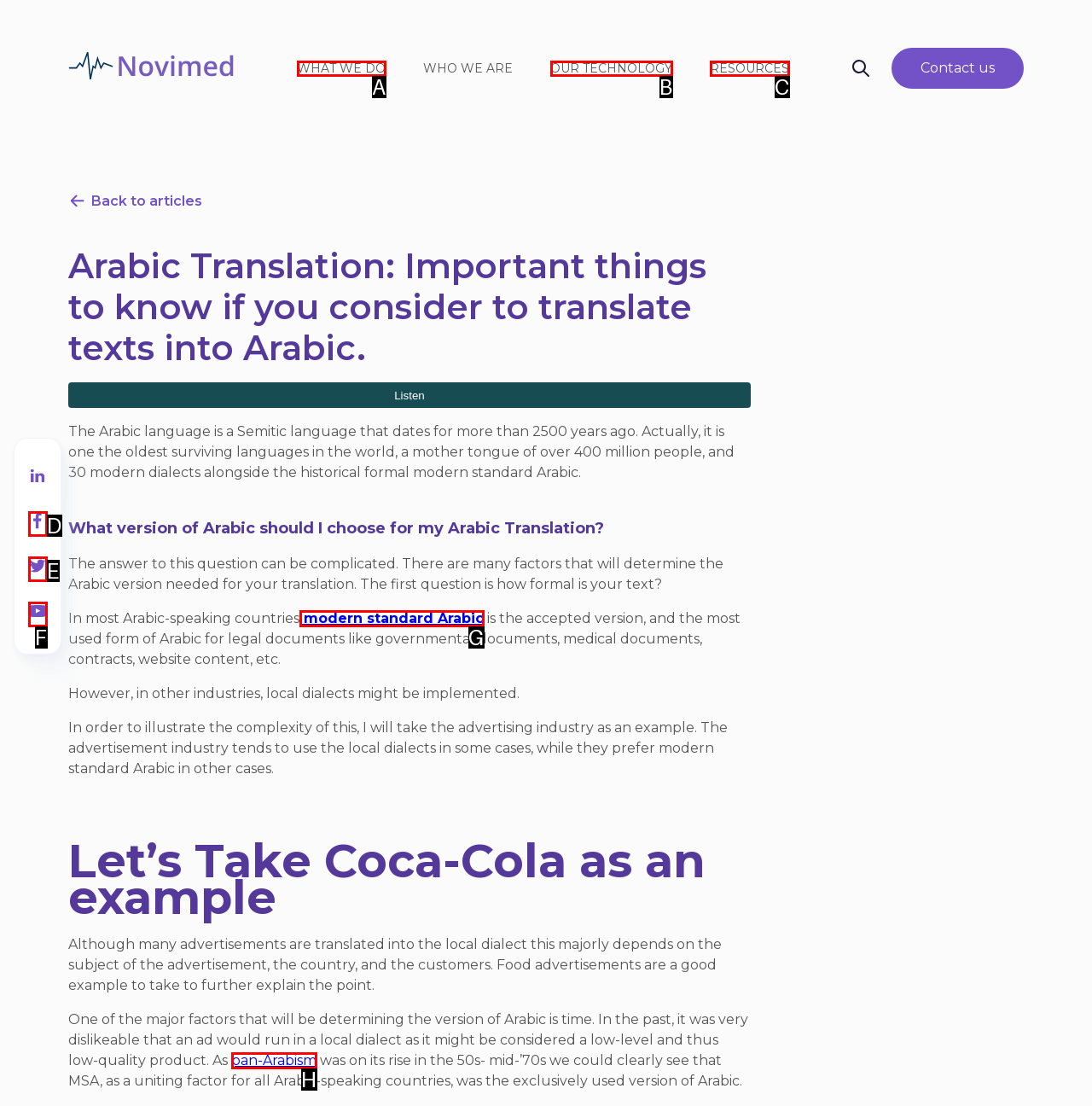Identify which HTML element matches the description: Our Technology. Answer with the correct option's letter.

B